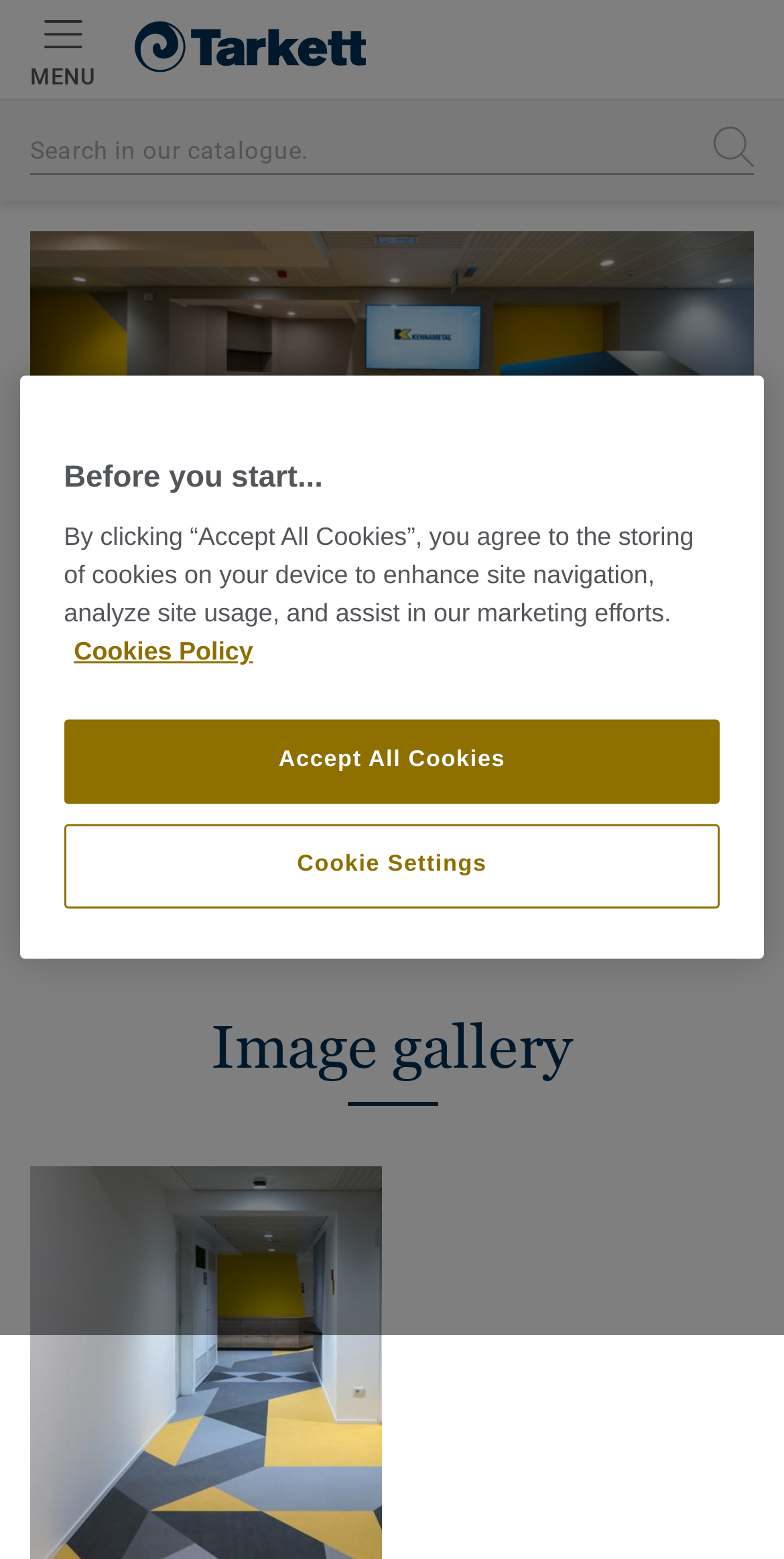Can you give a detailed response to the following question using the information from the image? How many social media links are present?

I found the answer by looking at the three link elements with images, which are located below the heading 'Kennametal New Offices'.